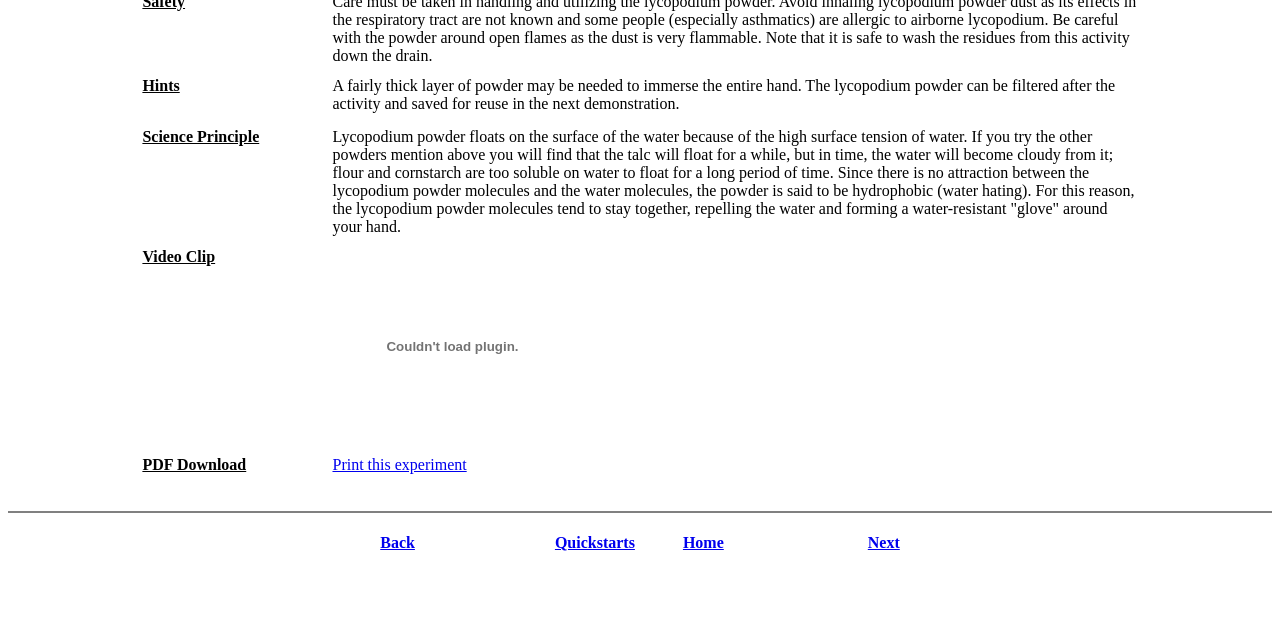Given the element description Print this experiment, identify the bounding box coordinates for the UI element on the webpage screenshot. The format should be (top-left x, top-left y, bottom-right x, bottom-right y), with values between 0 and 1.

[0.26, 0.713, 0.365, 0.74]